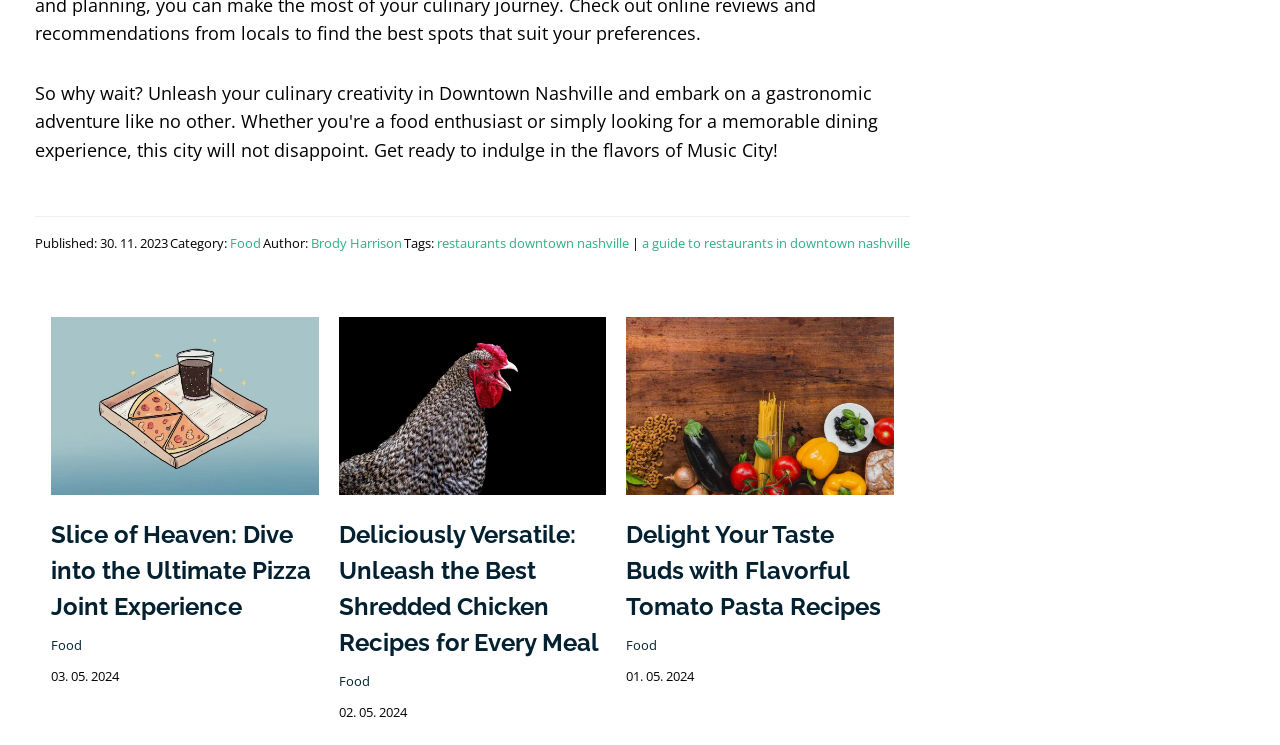How many articles are on this webpage?
Using the visual information, reply with a single word or short phrase.

3